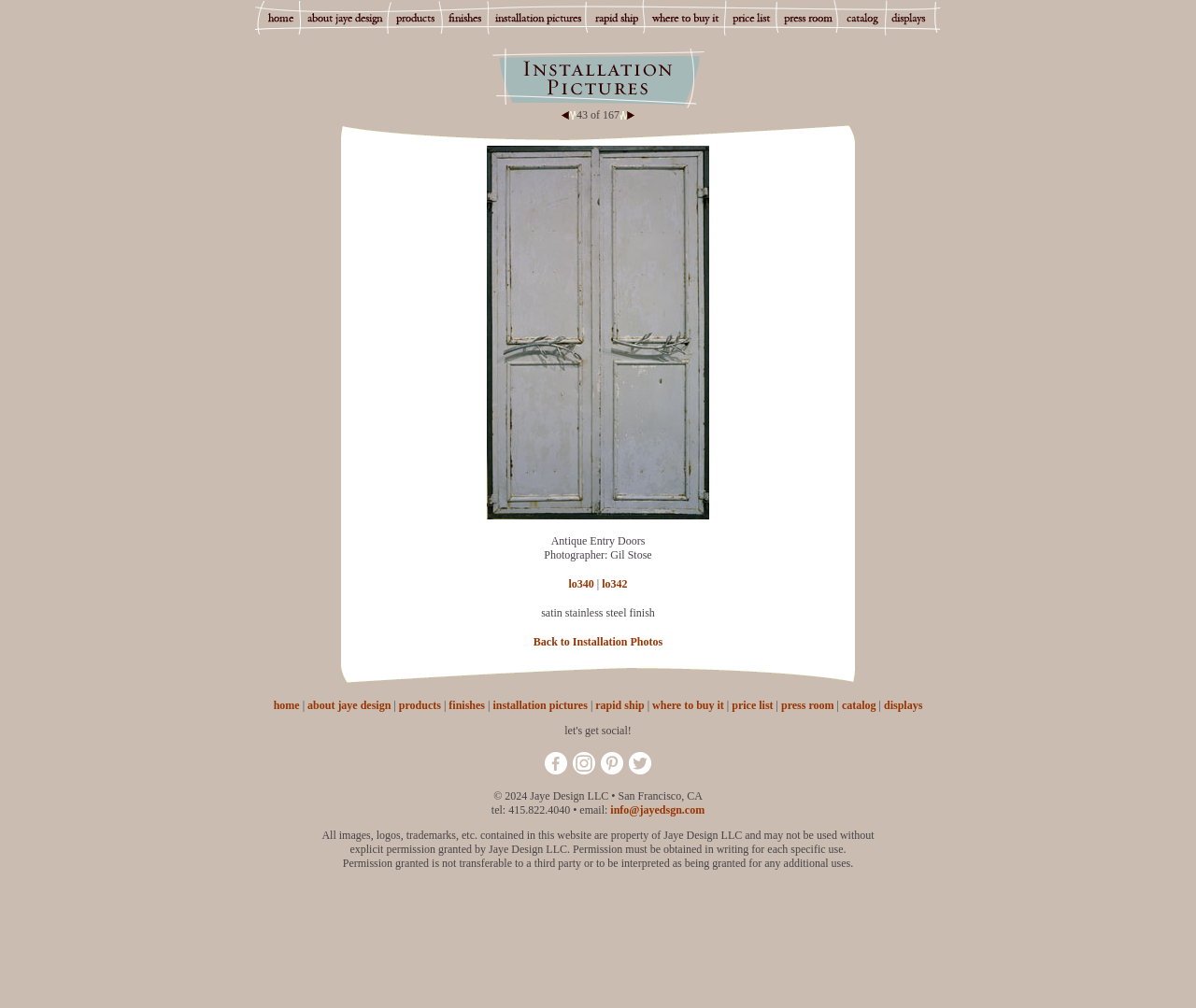Describe the webpage meticulously, covering all significant aspects.

This webpage is about Jaye Design Decorative Hardware, specifically showcasing installation photos. At the top, there is a navigation menu with 12 tabs, including "home", "about jaye design", "products", "finishes", "installations", "rapid ship", "where to buy", "price list", "press room", "catalog", and "displays". Each tab has a corresponding image.

Below the navigation menu, there is a large image with a link to "Installation Pictures". Underneath this image, there is a table with three cells. The left cell contains a link to "See previous installation", the middle cell displays the text "43 of 167", and the right cell contains a link to "See next installation".

The main content of the webpage is a large table that occupies most of the page. The table has three rows. The first row contains a single cell with an image labeled "box top". The second row has three cells, each containing an image. The third row has a single cell with a description of an installation photo, including the photographer's name, the finish type, and a link to "Back to Installation Photos". There are also two links to specific installation photos, "lo340" and "lo342".

At the bottom of the page, there is another image labeled "box bottom". Additionally, there is a link to "home" at the bottom left corner of the page.